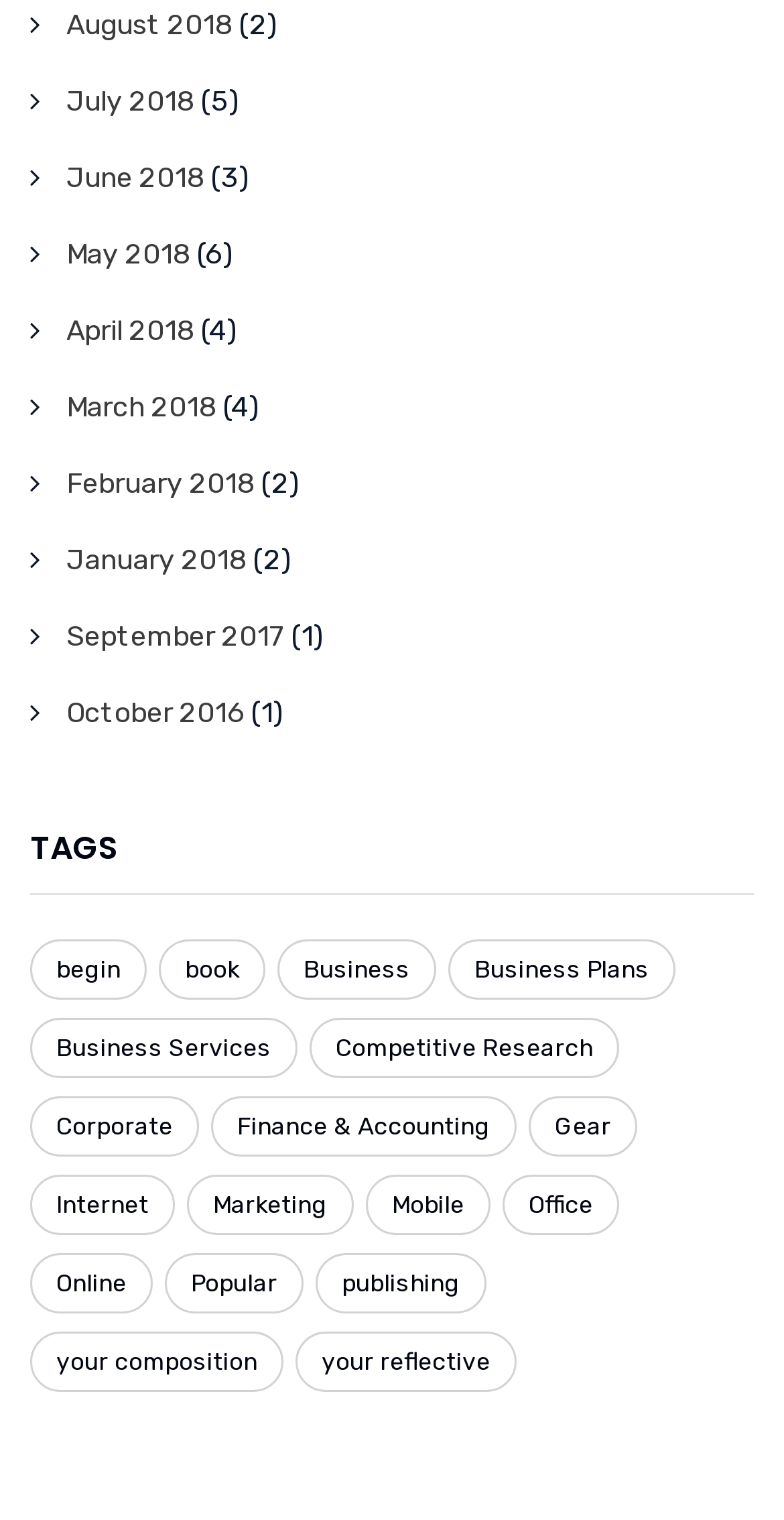Pinpoint the bounding box coordinates of the element to be clicked to execute the instruction: "View August 2018".

[0.085, 0.005, 0.297, 0.028]